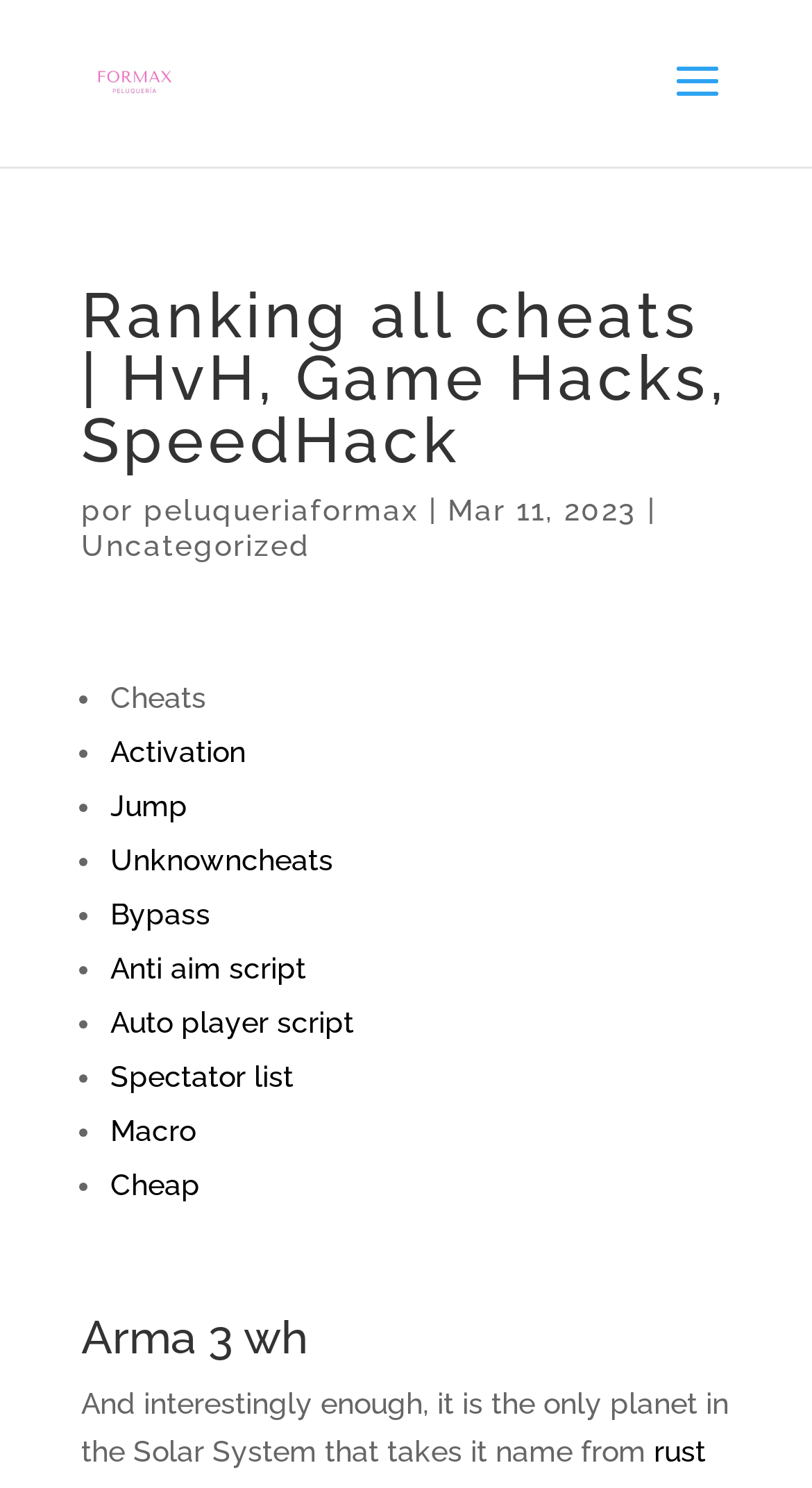Provide a thorough description of the webpage you see.

The webpage appears to be a ranking or listicle page, with a focus on cheats and hacks for games. At the top of the page, there is a link to "Peluquería Formax" accompanied by an image, which is positioned near the top-left corner of the page. Below this, there is a heading that reads "Ranking all cheats | HvH, Game Hacks, SpeedHack", which spans most of the width of the page.

To the right of the heading, there is a section with text "por" followed by a link to "peluqueriaformax" and a date "Mar 11, 2023". Below this, there is a list of links, each preceded by a bullet point, which appears to be a list of cheats or hacks. The list includes items such as "Activation", "Jump", "Unknowncheats", "Bypass", and several others.

Further down the page, there is another heading that reads "Arma 3 wh", which is positioned near the bottom of the page. Below this, there is a block of text that appears to be unrelated to the rest of the content on the page, discussing the Solar System and the naming of planets.

Overall, the page appears to be a collection of links and information related to cheats and hacks for games, with a focus on ranking or listing these items.